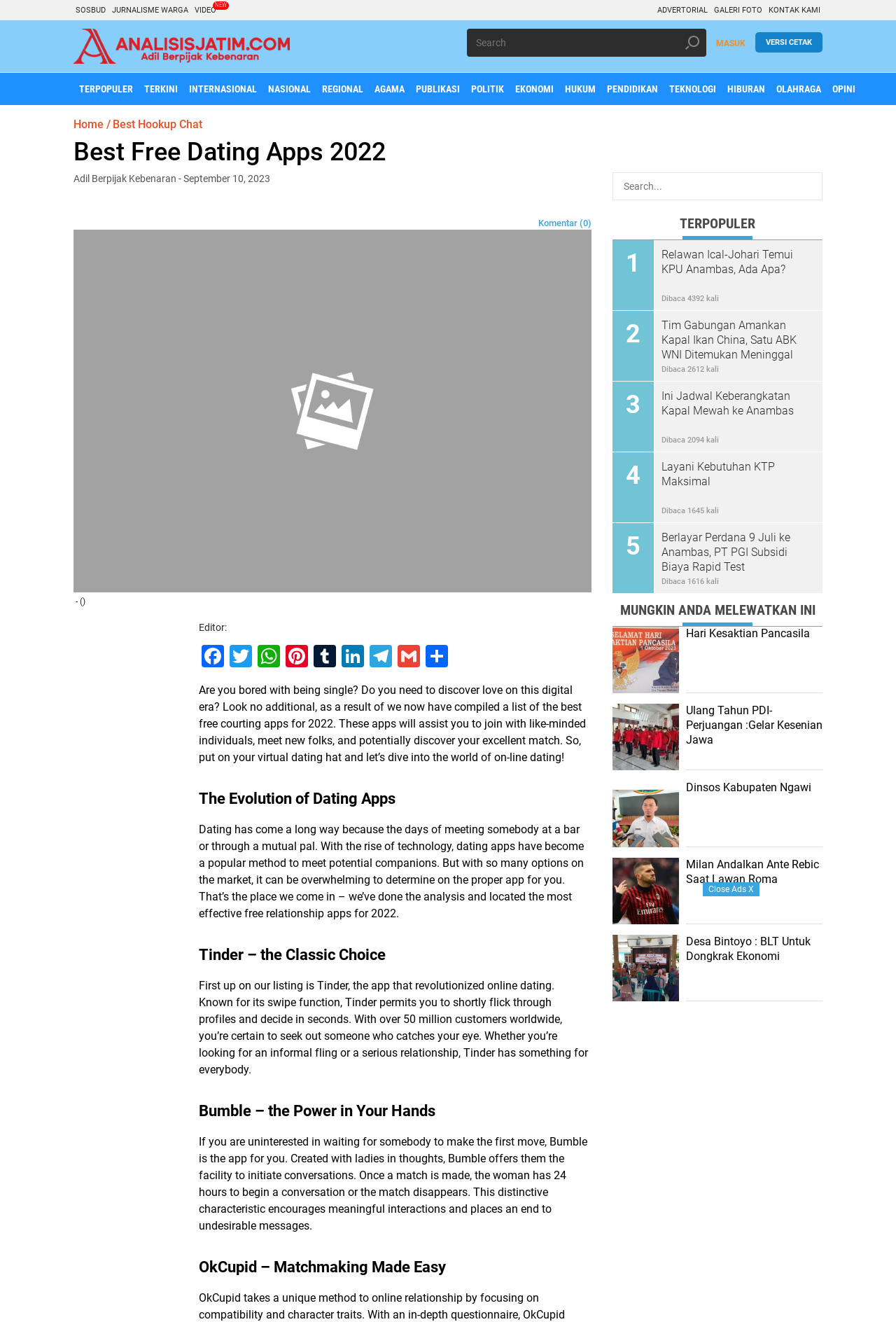Can you identify the bounding box coordinates of the clickable region needed to carry out this instruction: 'Read the news about Relawan Ical-Johari'? The coordinates should be four float numbers within the range of 0 to 1, stated as [left, top, right, bottom].

[0.73, 0.187, 0.918, 0.229]